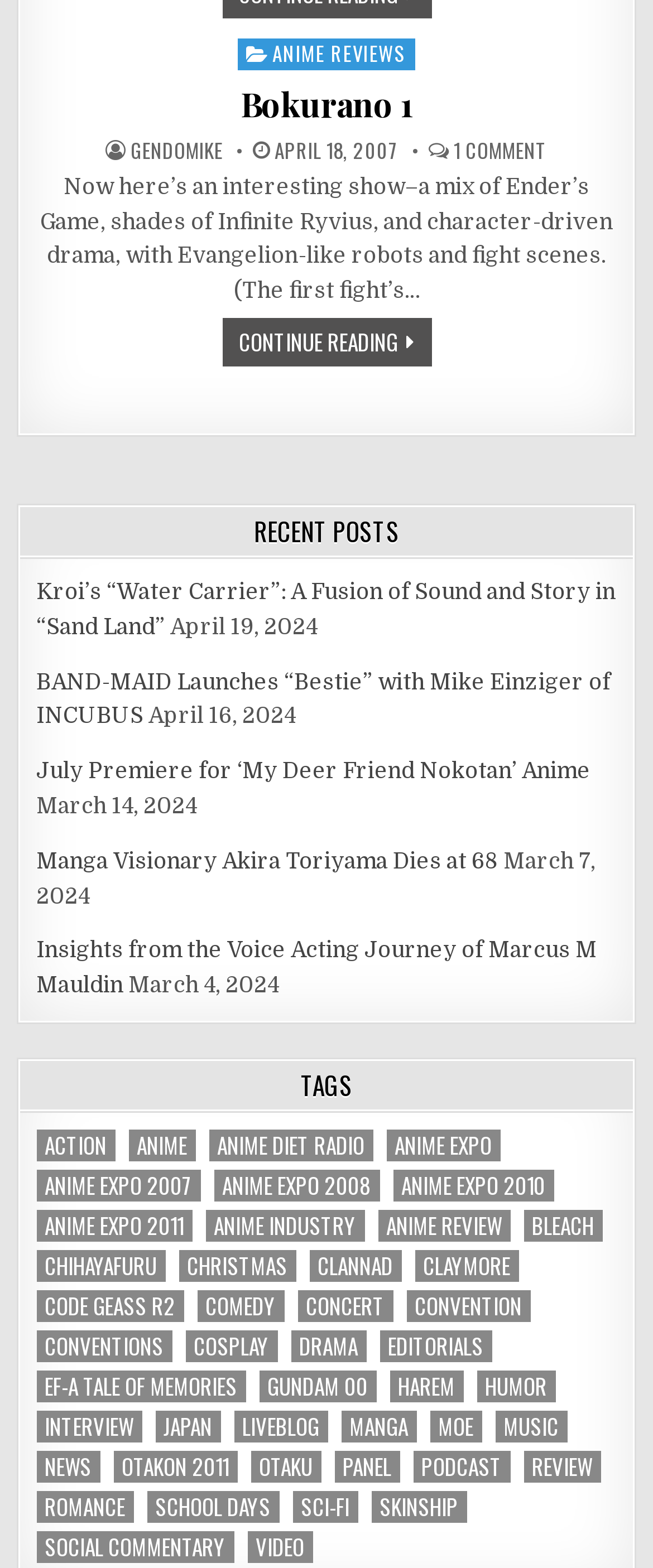Reply to the question with a single word or phrase:
How many tags are listed?

20